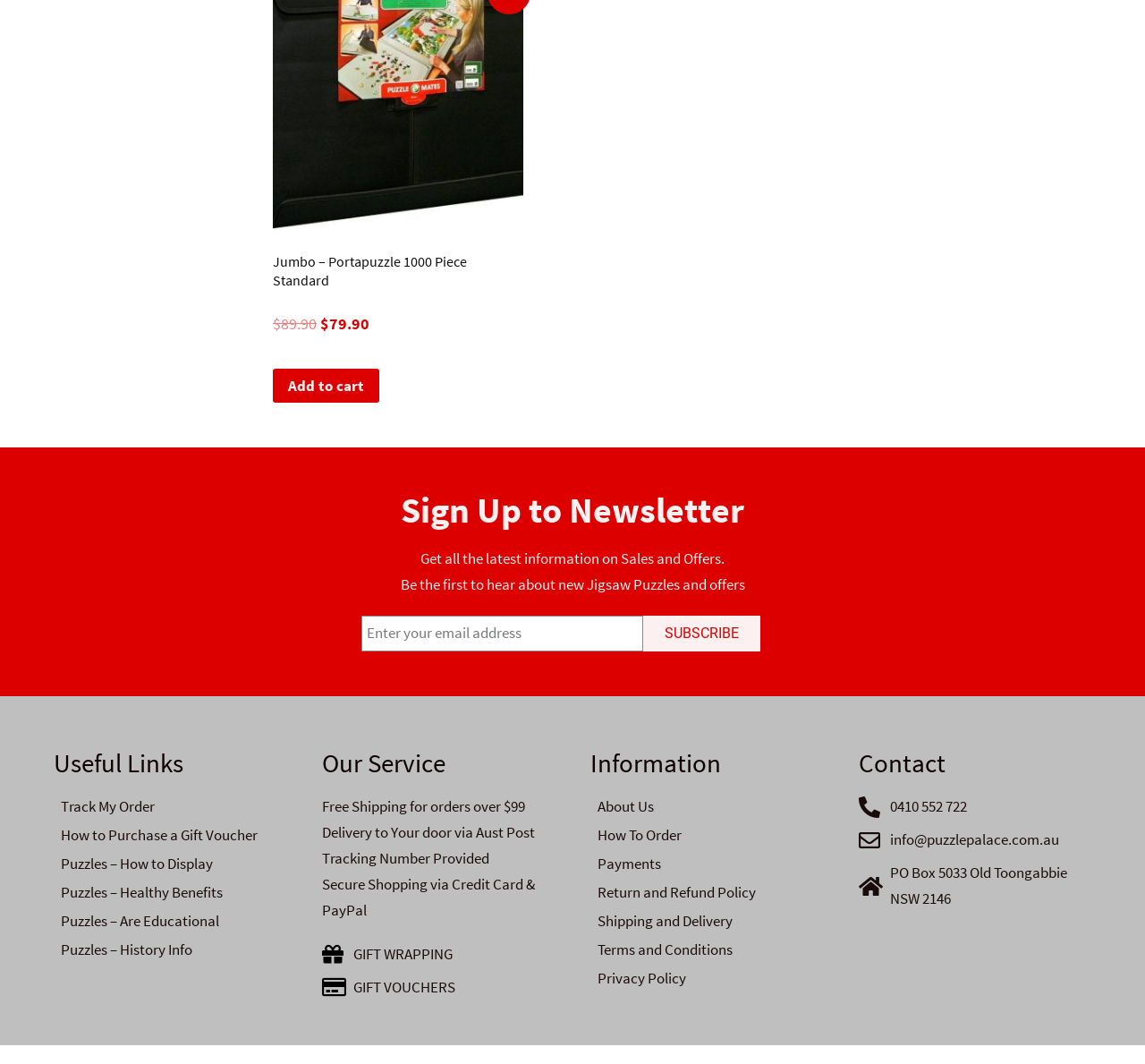Pinpoint the bounding box coordinates of the area that must be clicked to complete this instruction: "Get gift wrapping information".

[0.281, 0.885, 0.484, 0.909]